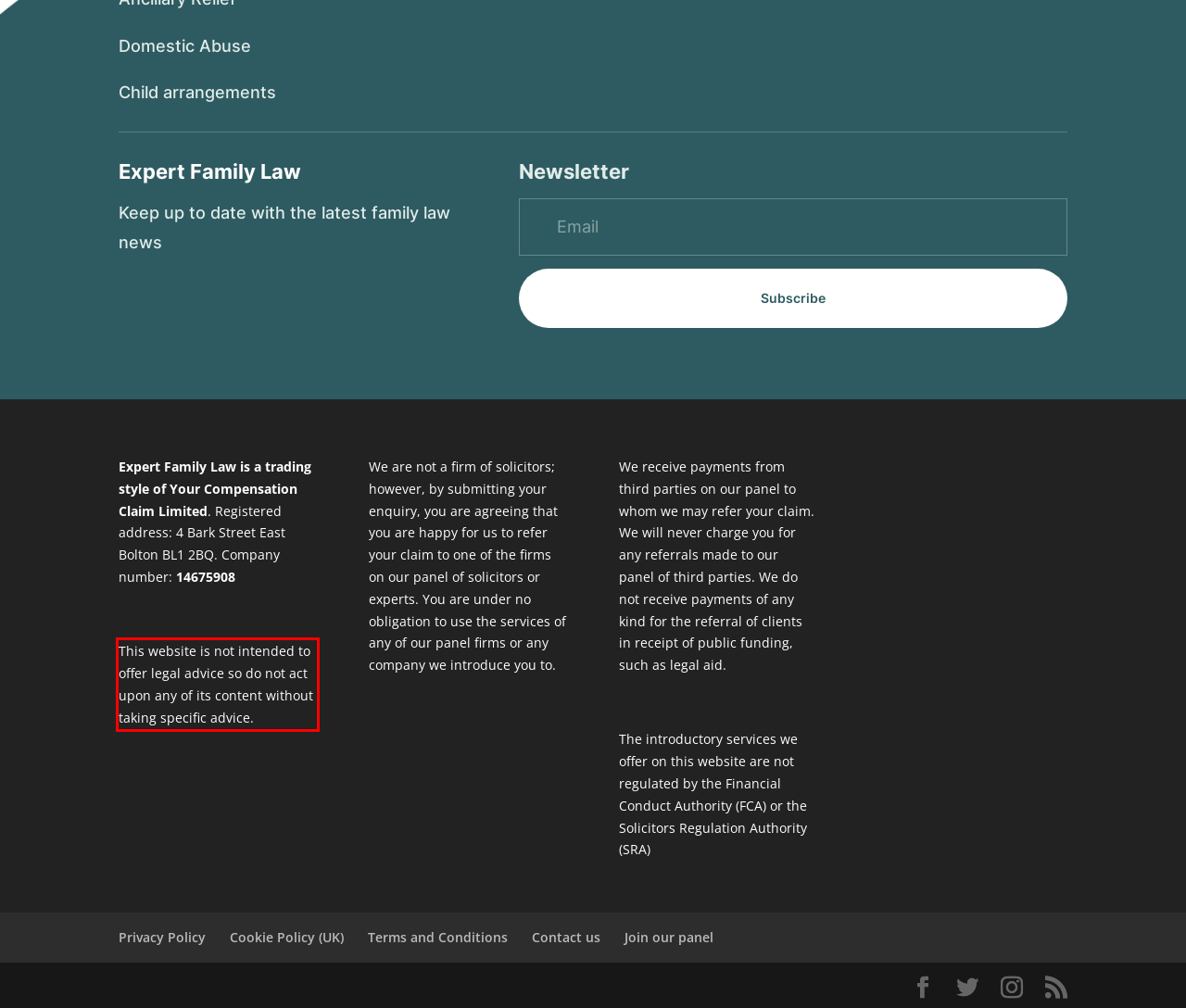Please perform OCR on the UI element surrounded by the red bounding box in the given webpage screenshot and extract its text content.

This website is not intended to offer legal advice so do not act upon any of its content without taking specific advice.